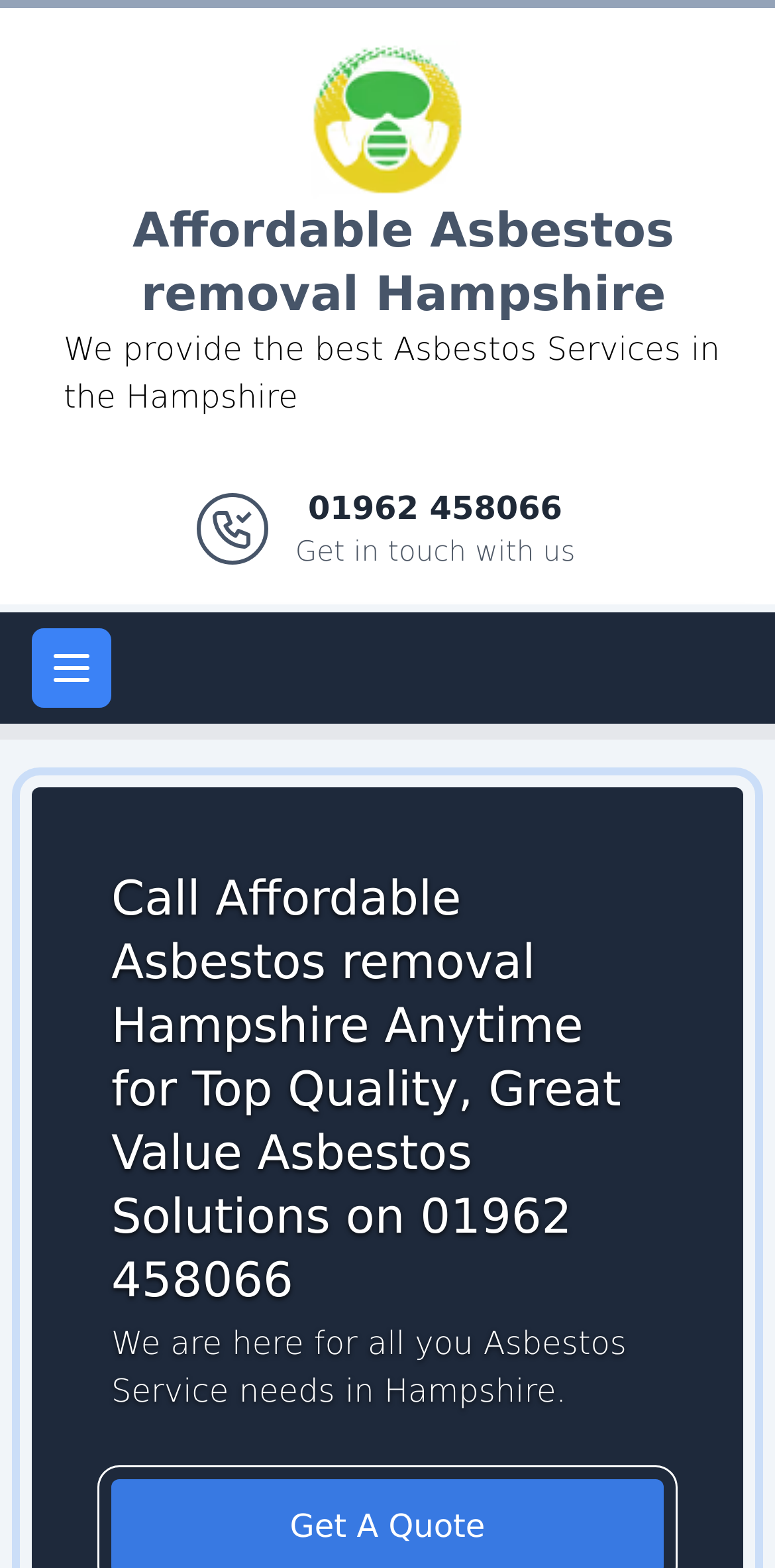Reply to the question with a single word or phrase:
What is the text above the phone number?

We provide the best Asbestos Services in the Hampshire